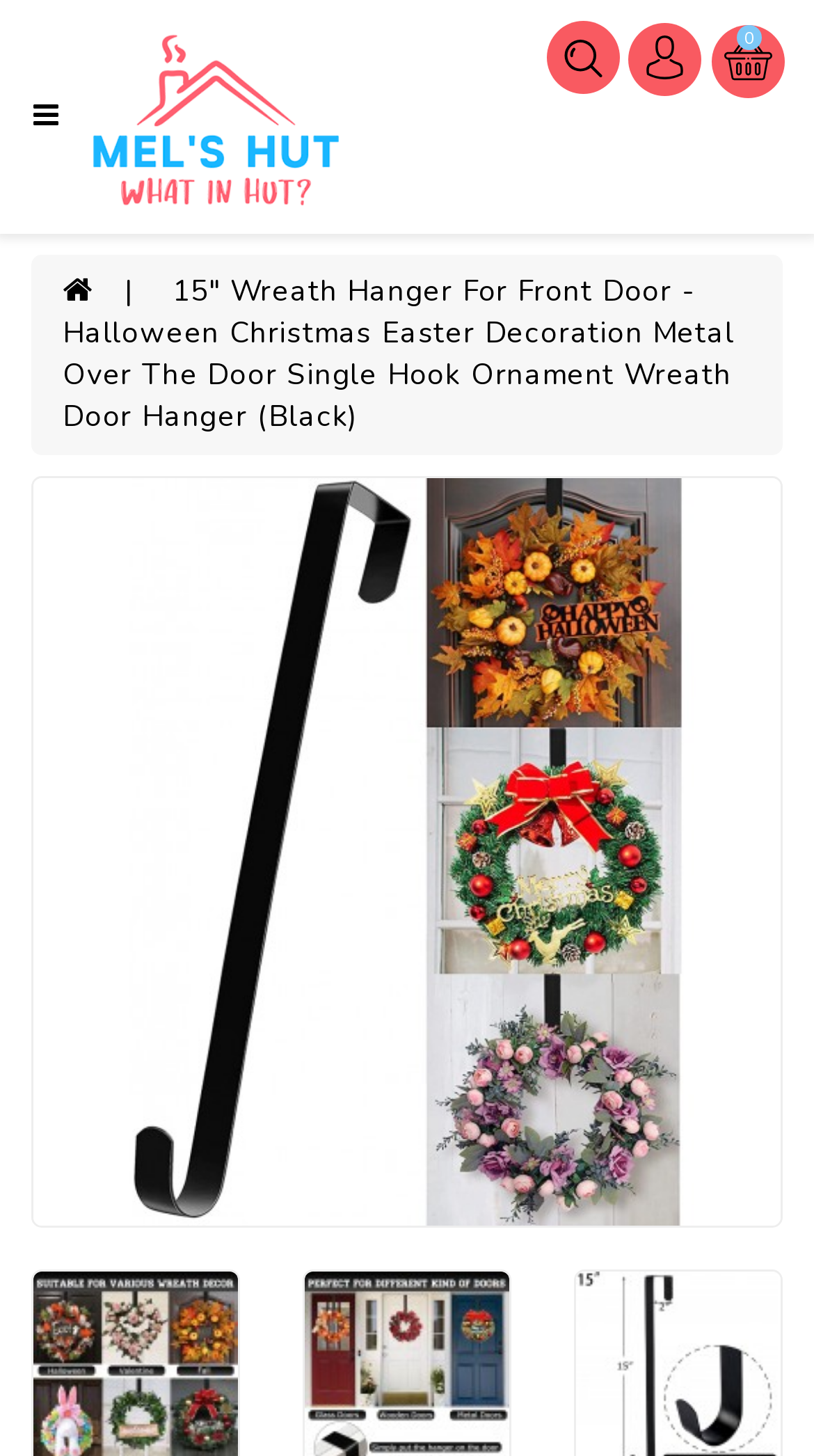Please give a one-word or short phrase response to the following question: 
What is the shape of the icon next to 'My Account'?

Image